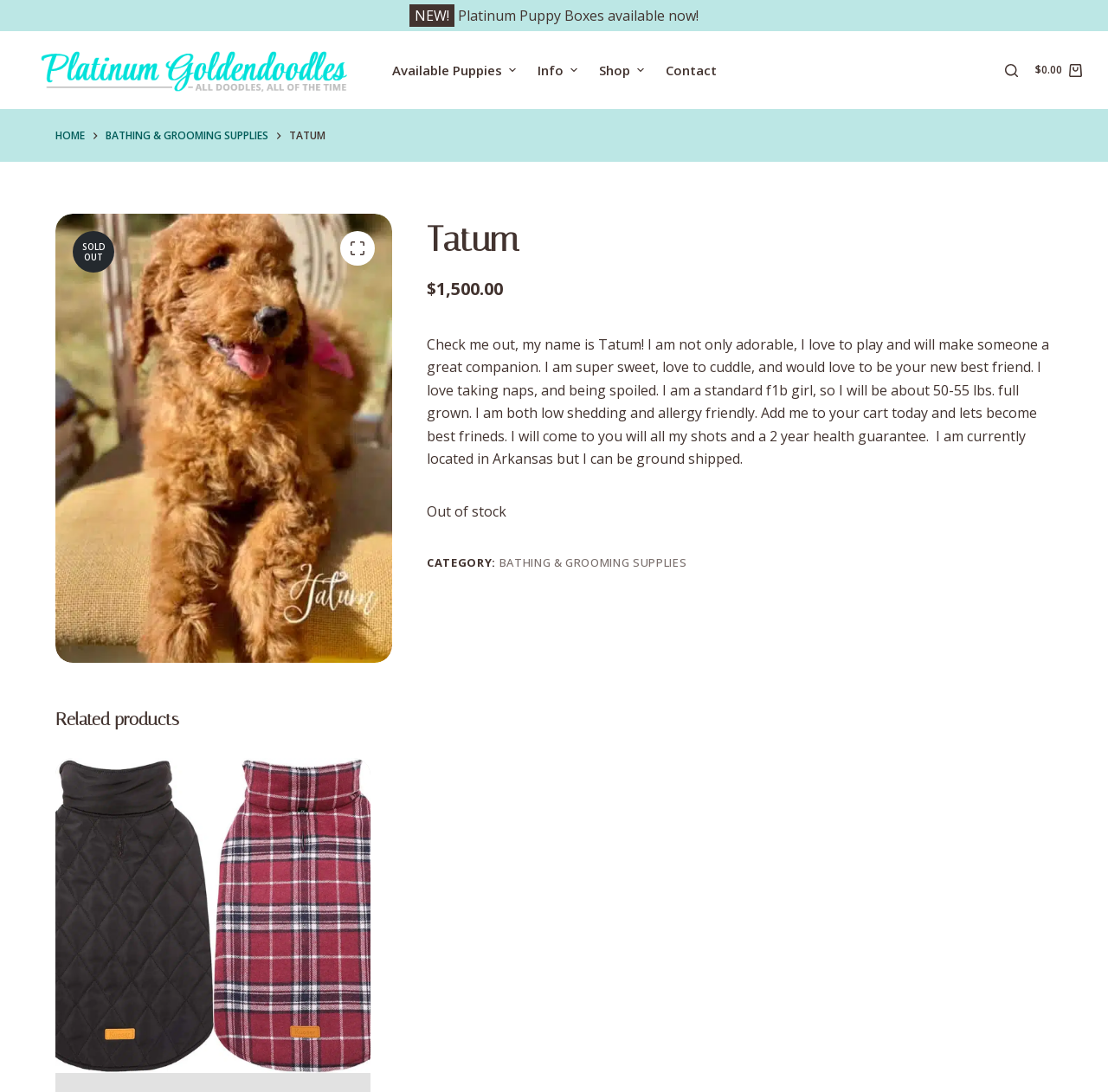Locate the bounding box coordinates of the clickable part needed for the task: "Click the 'Skip to content' link".

[0.0, 0.0, 0.031, 0.016]